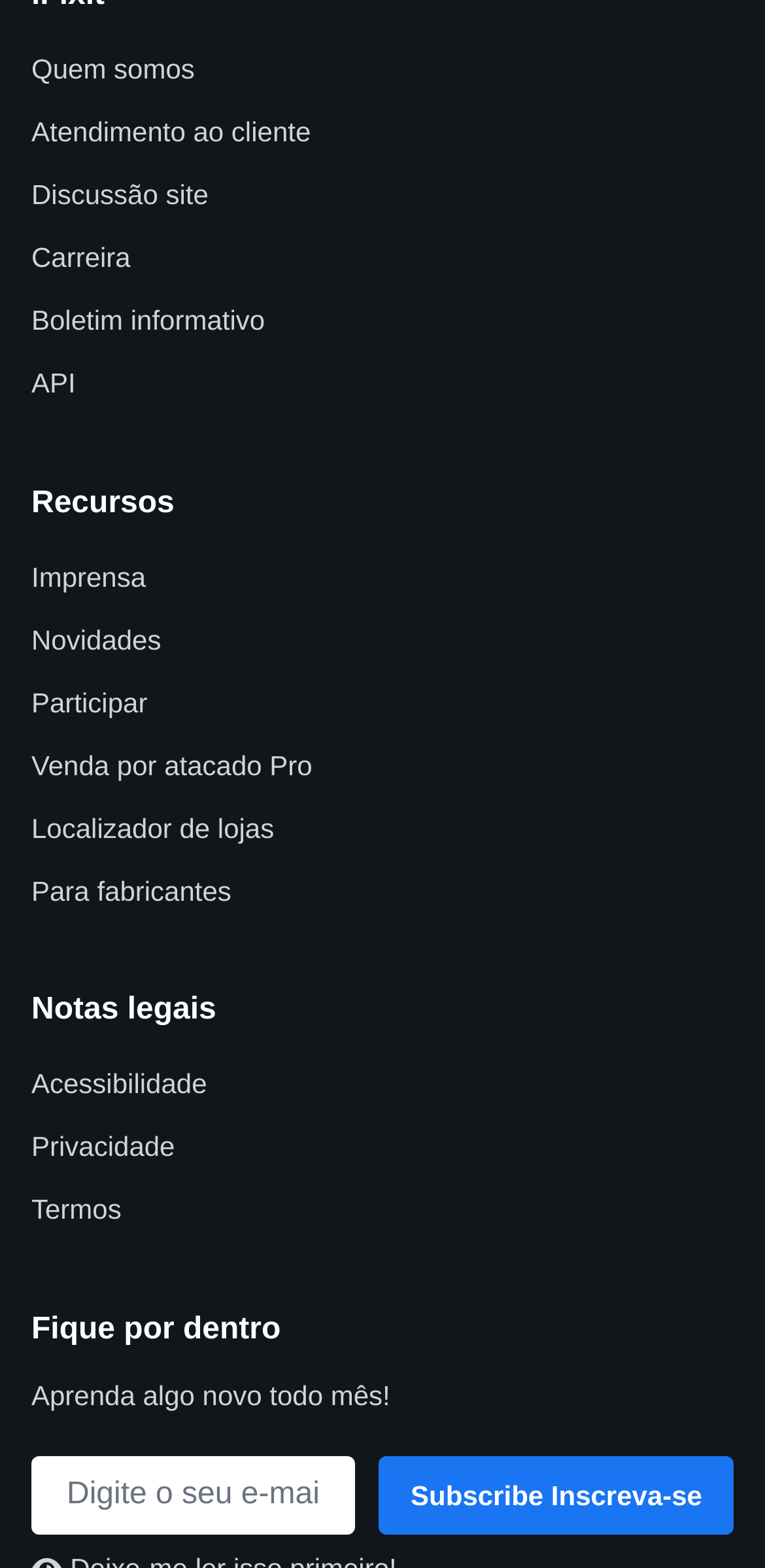Find the bounding box coordinates of the area that needs to be clicked in order to achieve the following instruction: "Go to Atendimento ao cliente". The coordinates should be specified as four float numbers between 0 and 1, i.e., [left, top, right, bottom].

[0.041, 0.074, 0.406, 0.094]